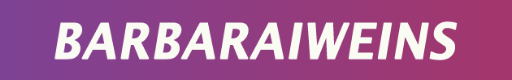What is the color of the gradient background?
Provide a detailed and extensive answer to the question.

The gradient background of the image transitions from purple to a deep red, creating a vibrant and eye-catching visual appeal. This is explicitly stated in the caption, which describes the background as a 'vibrant gradient' that changes from purple to deep red.